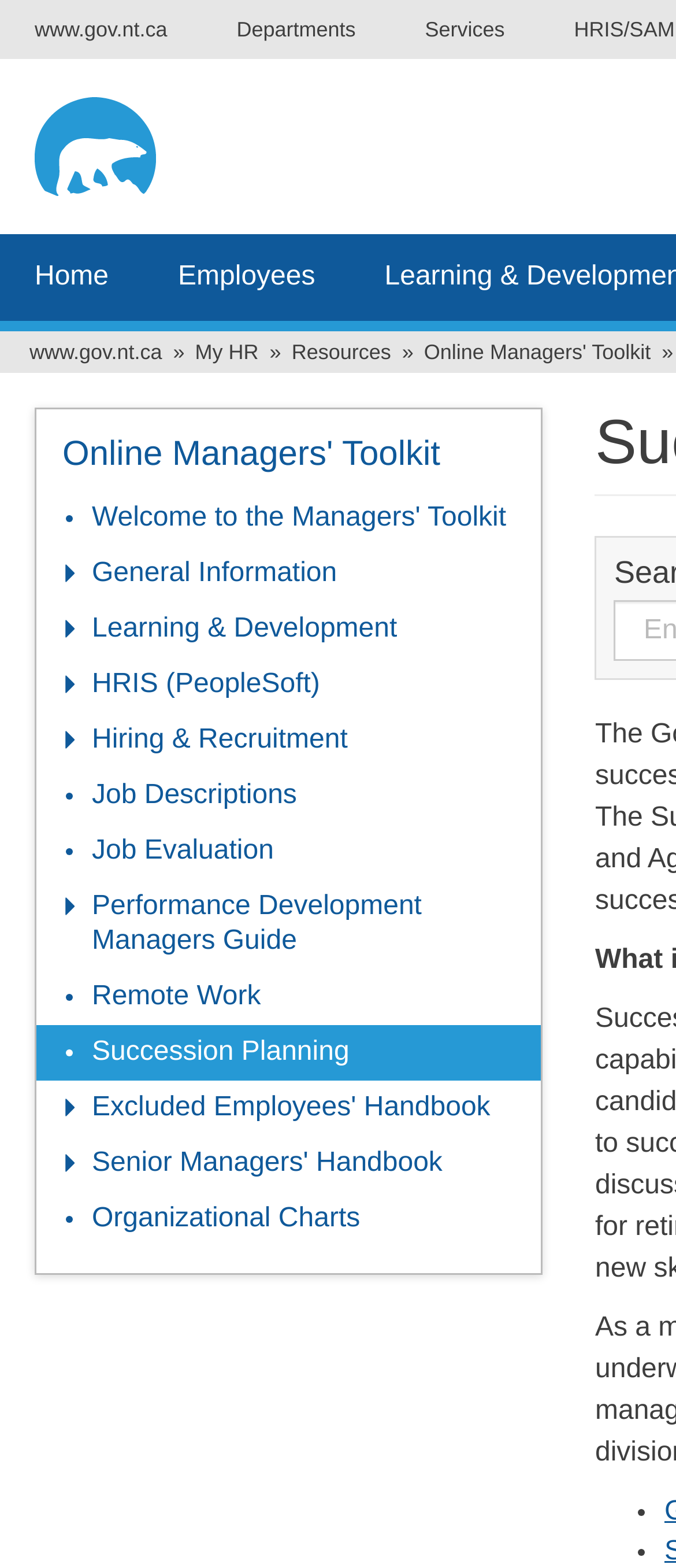Predict the bounding box of the UI element based on the description: "Resources". The coordinates should be four float numbers between 0 and 1, formatted as [left, top, right, bottom].

[0.431, 0.217, 0.578, 0.232]